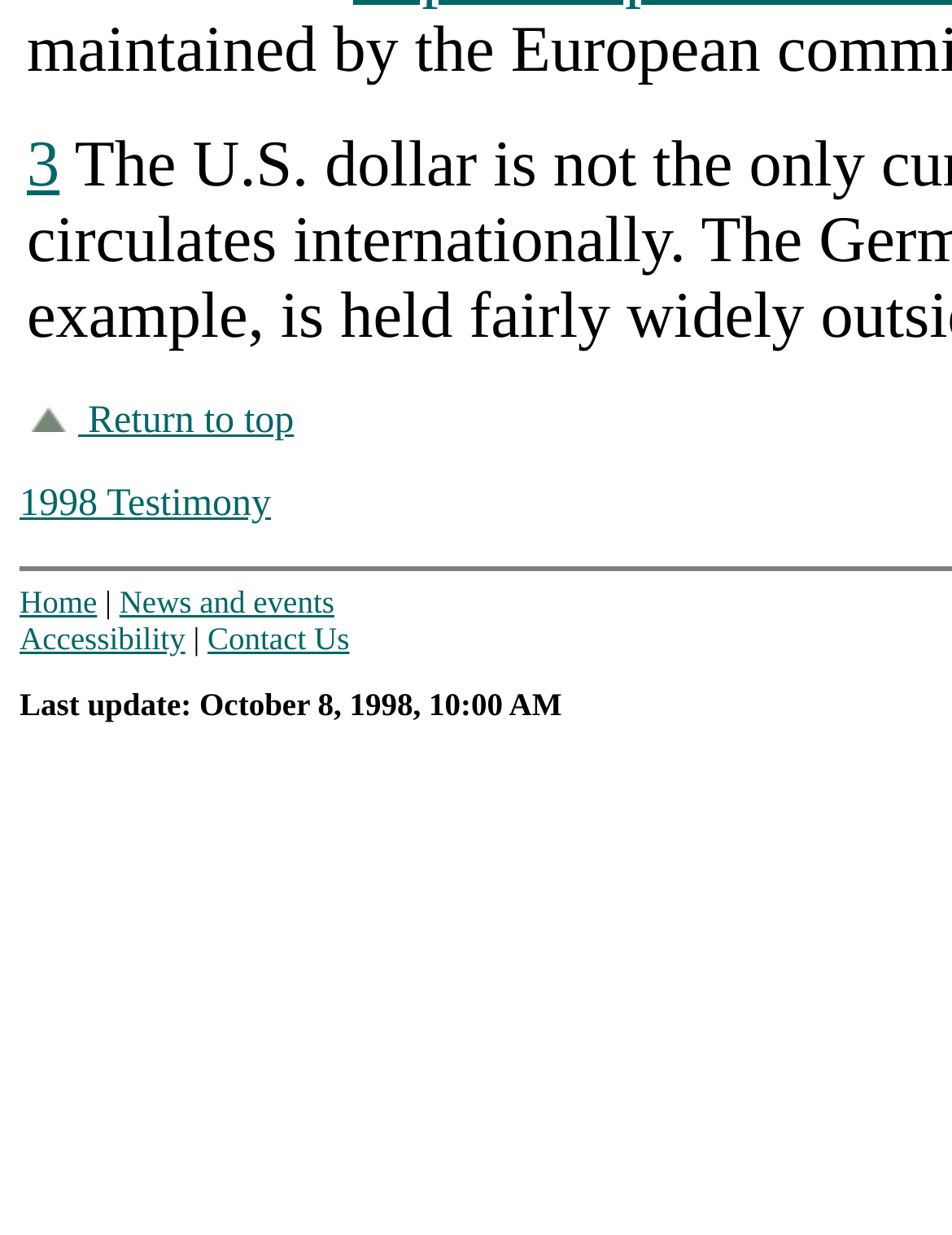Answer the question using only one word or a concise phrase: What is the purpose of the 'Return to top' link?

To go back to the top